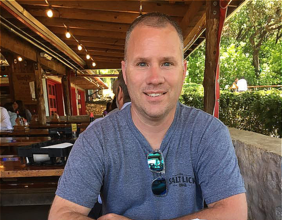What surrounds the restaurant?
Relying on the image, give a concise answer in one word or a brief phrase.

lush greenery